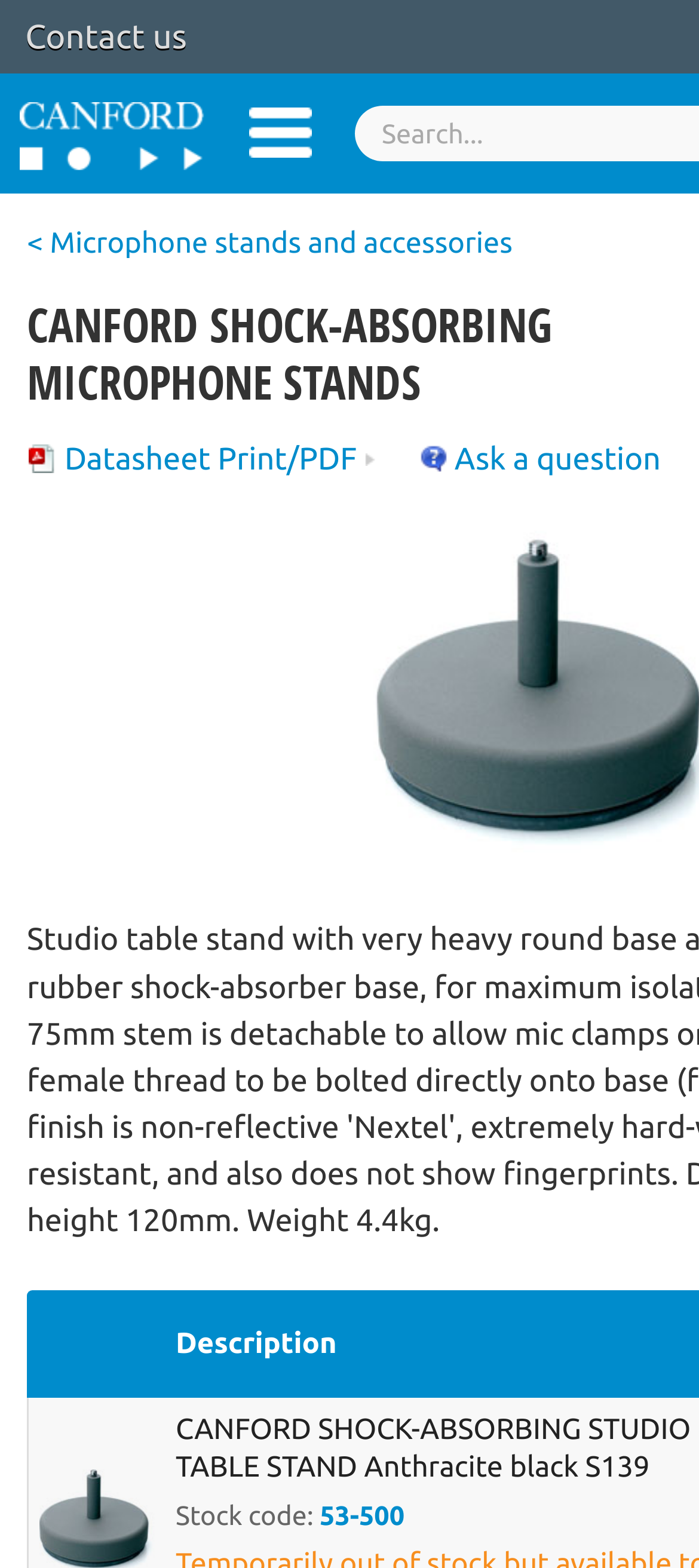Is there a datasheet available for the product?
We need a detailed and meticulous answer to the question.

I found a link with the text 'Datasheet Print/PDF', which suggests that a datasheet is available for the product. This link is likely to lead to a page where users can view or download the datasheet.